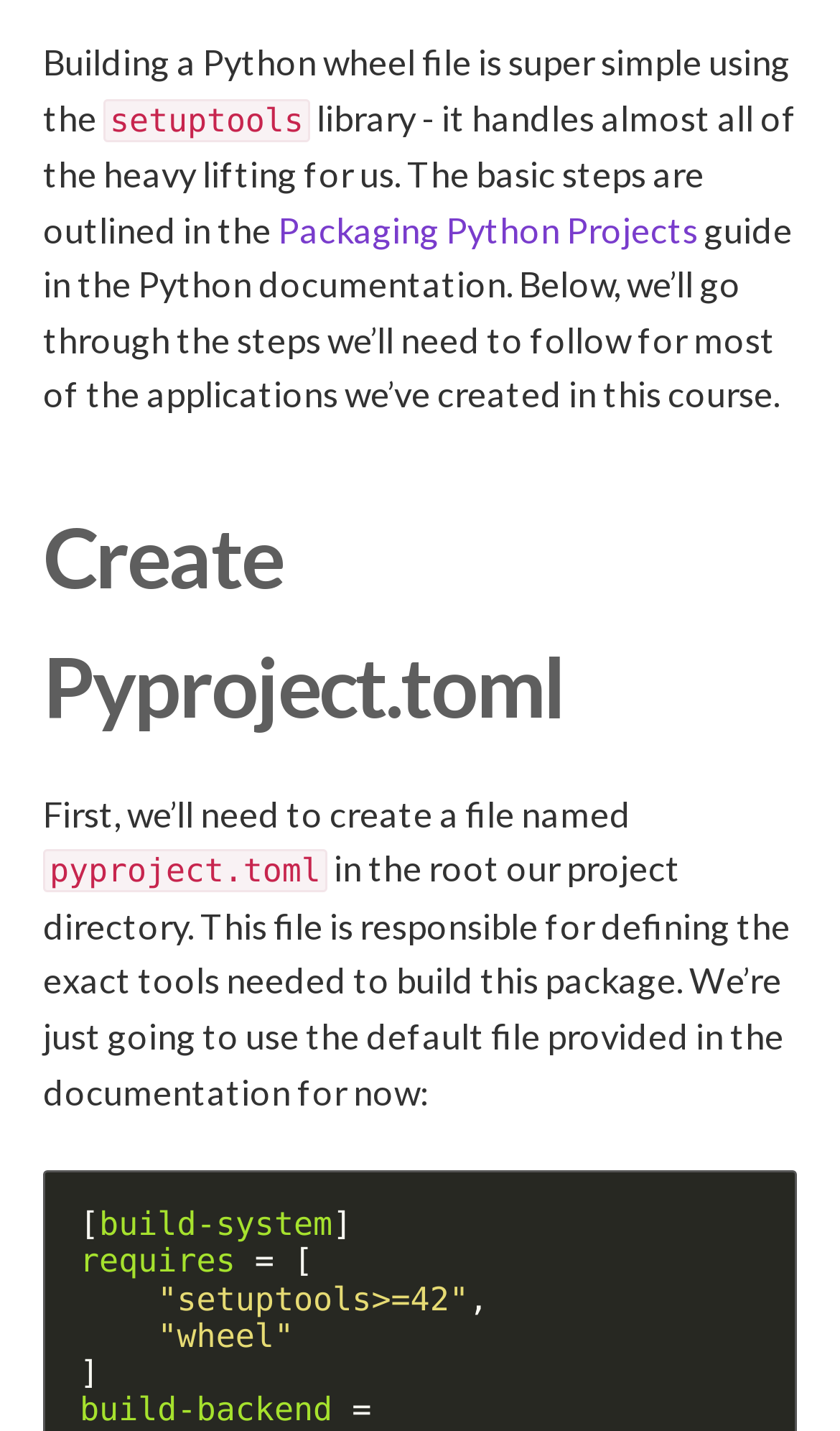Examine the image carefully and respond to the question with a detailed answer: 
What is the main topic of this webpage?

The main topic of this webpage is building a Python wheel file, which is indicated by the static text 'Building a Python wheel file is super simple using the setuptools library' and the heading 'Create Pyproject.toml'.